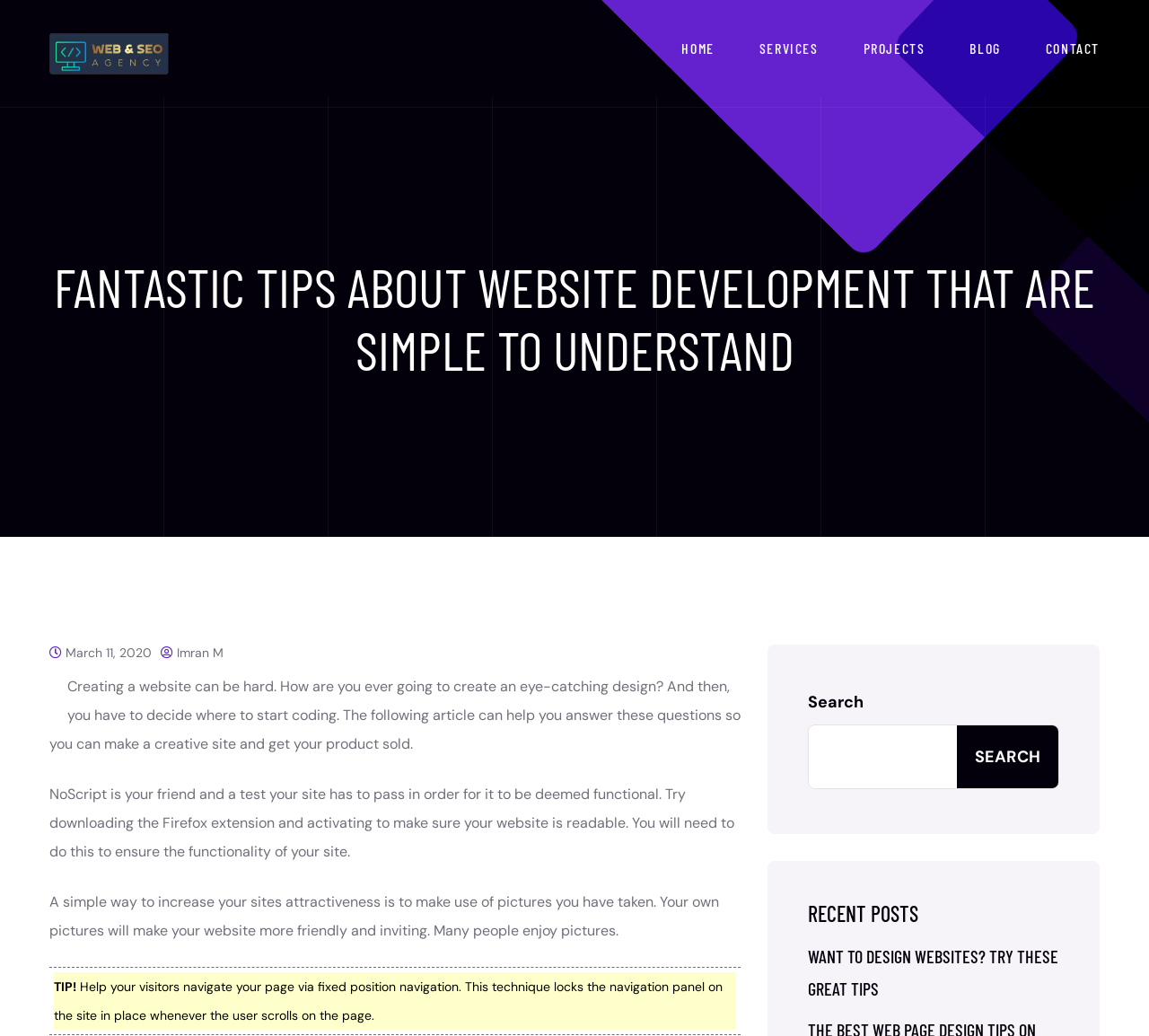Please determine the bounding box coordinates of the element's region to click in order to carry out the following instruction: "Go to the HOME page". The coordinates should be four float numbers between 0 and 1, i.e., [left, top, right, bottom].

[0.593, 0.032, 0.622, 0.062]